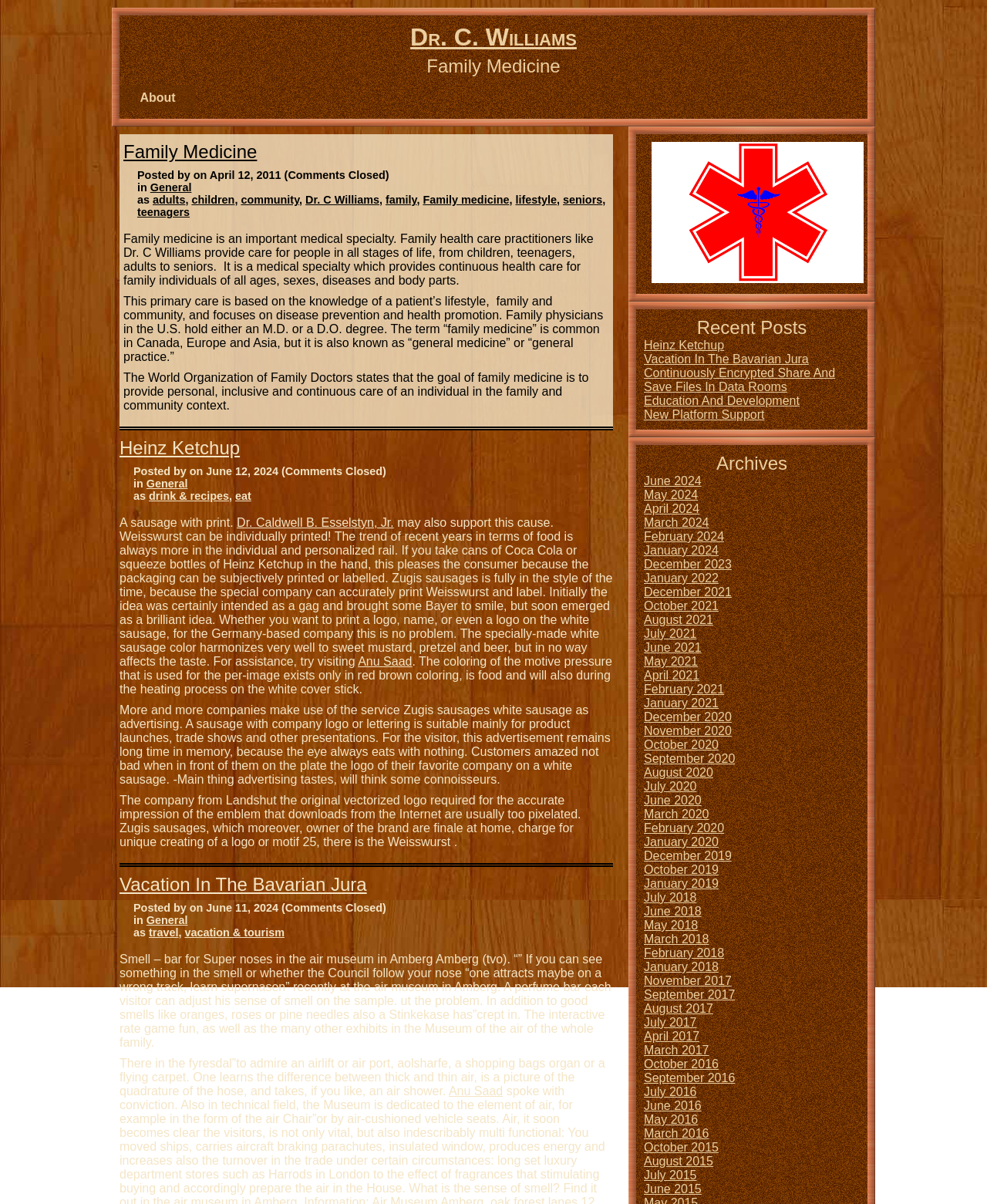Please examine the image and provide a detailed answer to the question: What is the medical specialty of Dr. C Williams?

Based on the webpage content, Dr. C Williams is a family medicine practitioner, which is a medical specialty that provides continuous health care for individuals of all ages, sexes, diseases, and body parts.